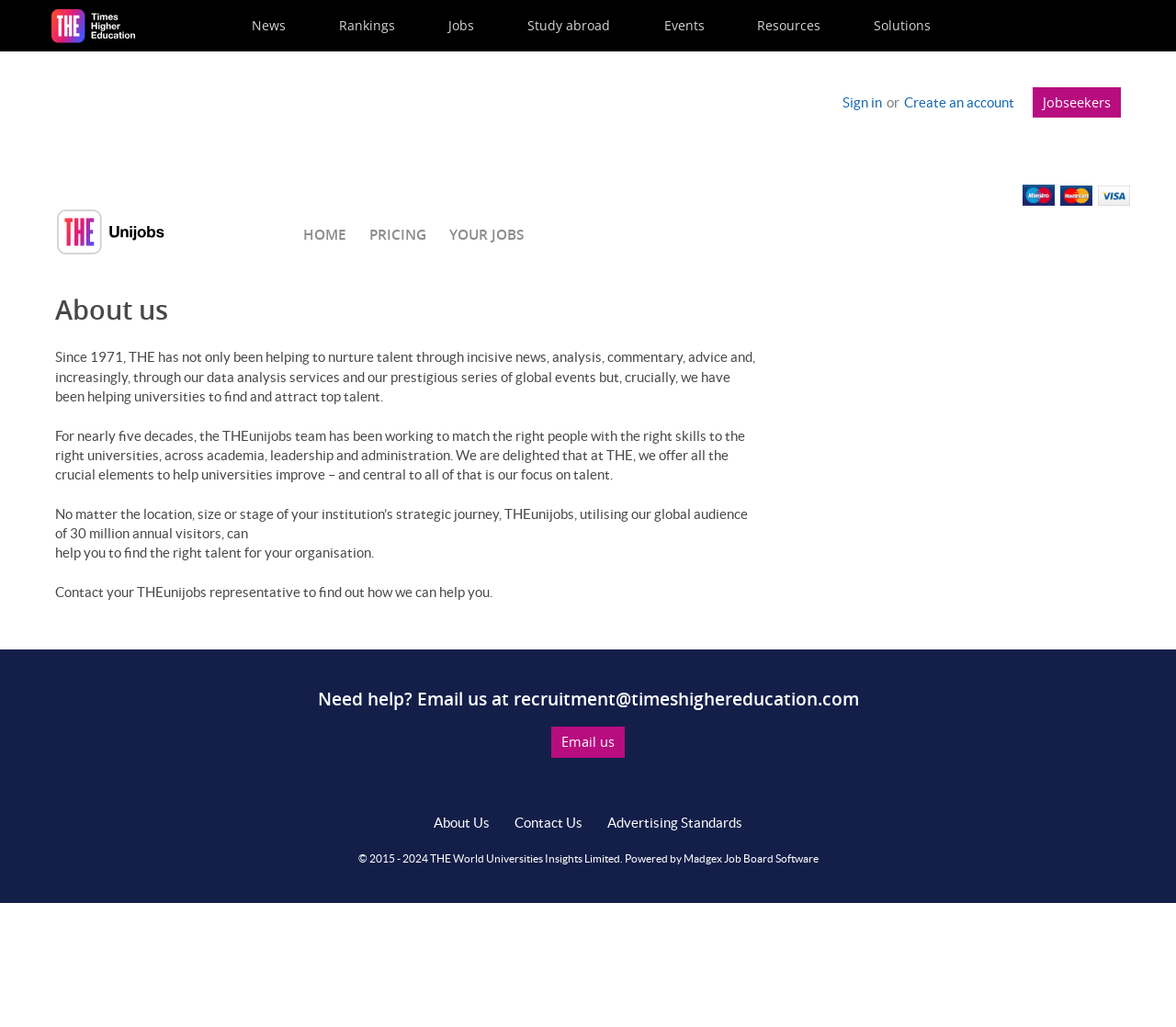Find the bounding box coordinates for the element that must be clicked to complete the instruction: "Go to the Jobs page". The coordinates should be four float numbers between 0 and 1, indicated as [left, top, right, bottom].

[0.375, 0.004, 0.409, 0.046]